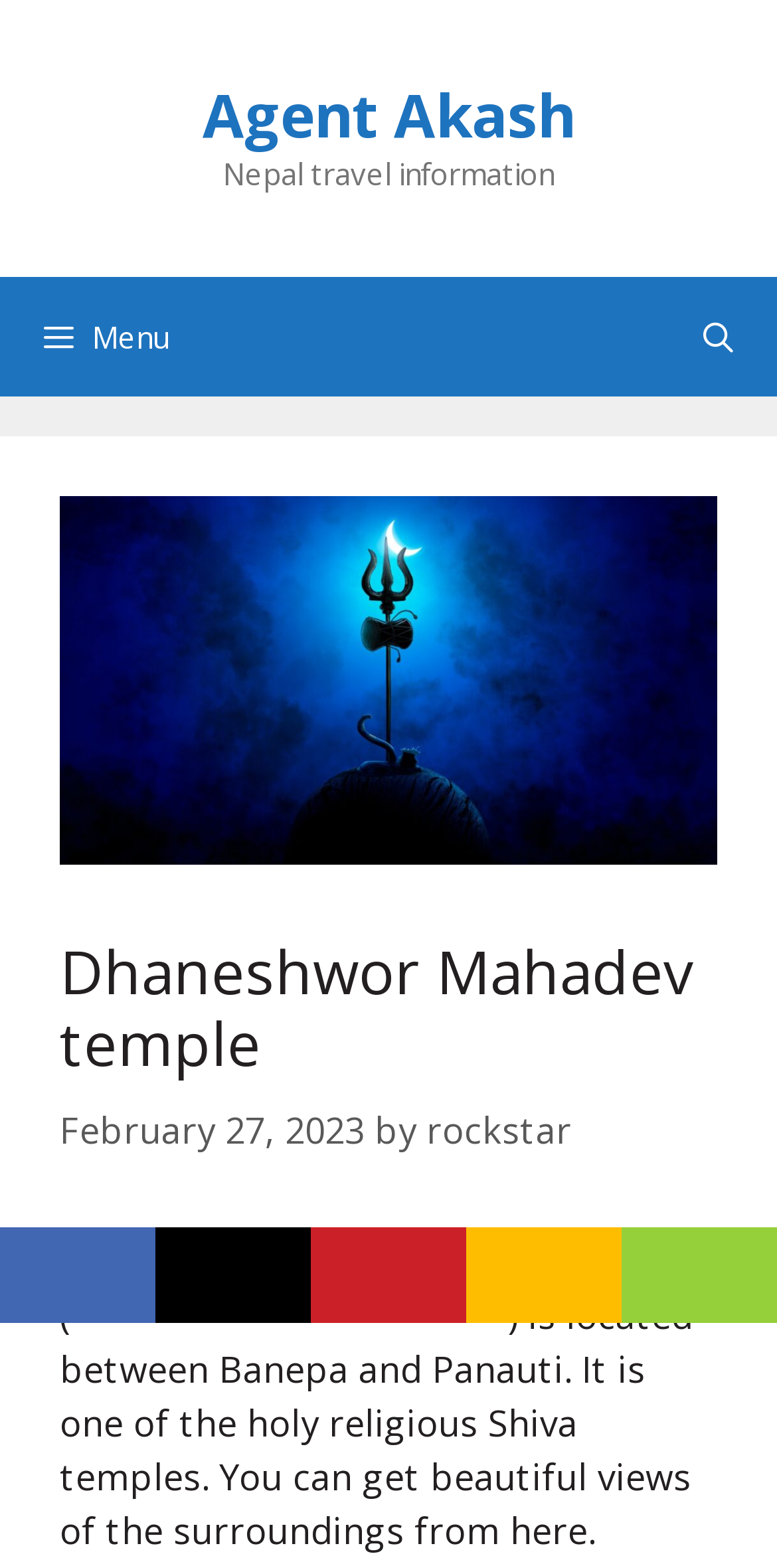What is the navigation menu icon?
Give a single word or phrase answer based on the content of the image.

Menu